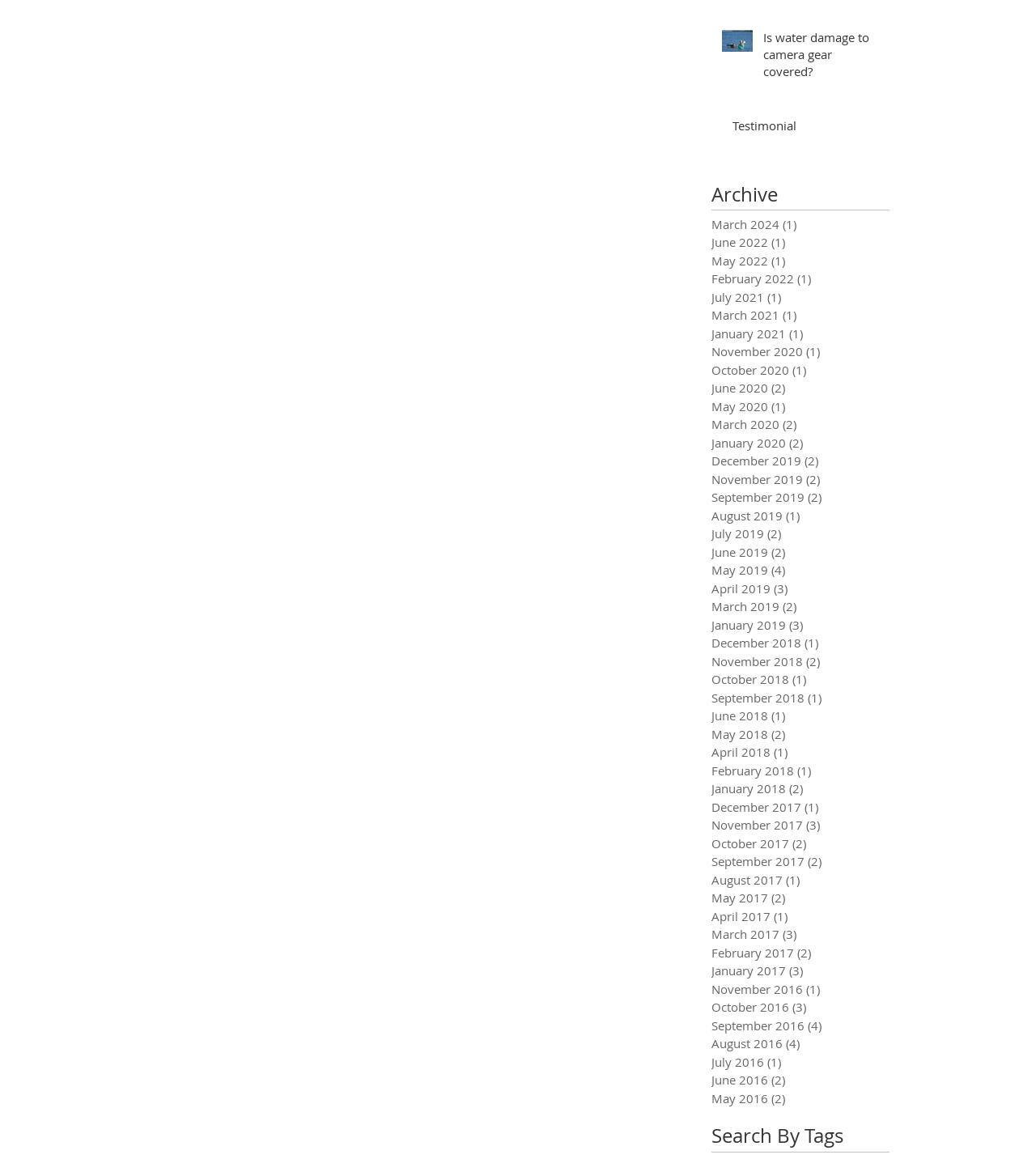By analyzing the image, answer the following question with a detailed response: How many posts are there in June 2020?

The navigation section 'Archive' contains a link 'June 2020 2 posts' which indicates that there are 2 posts in June 2020.